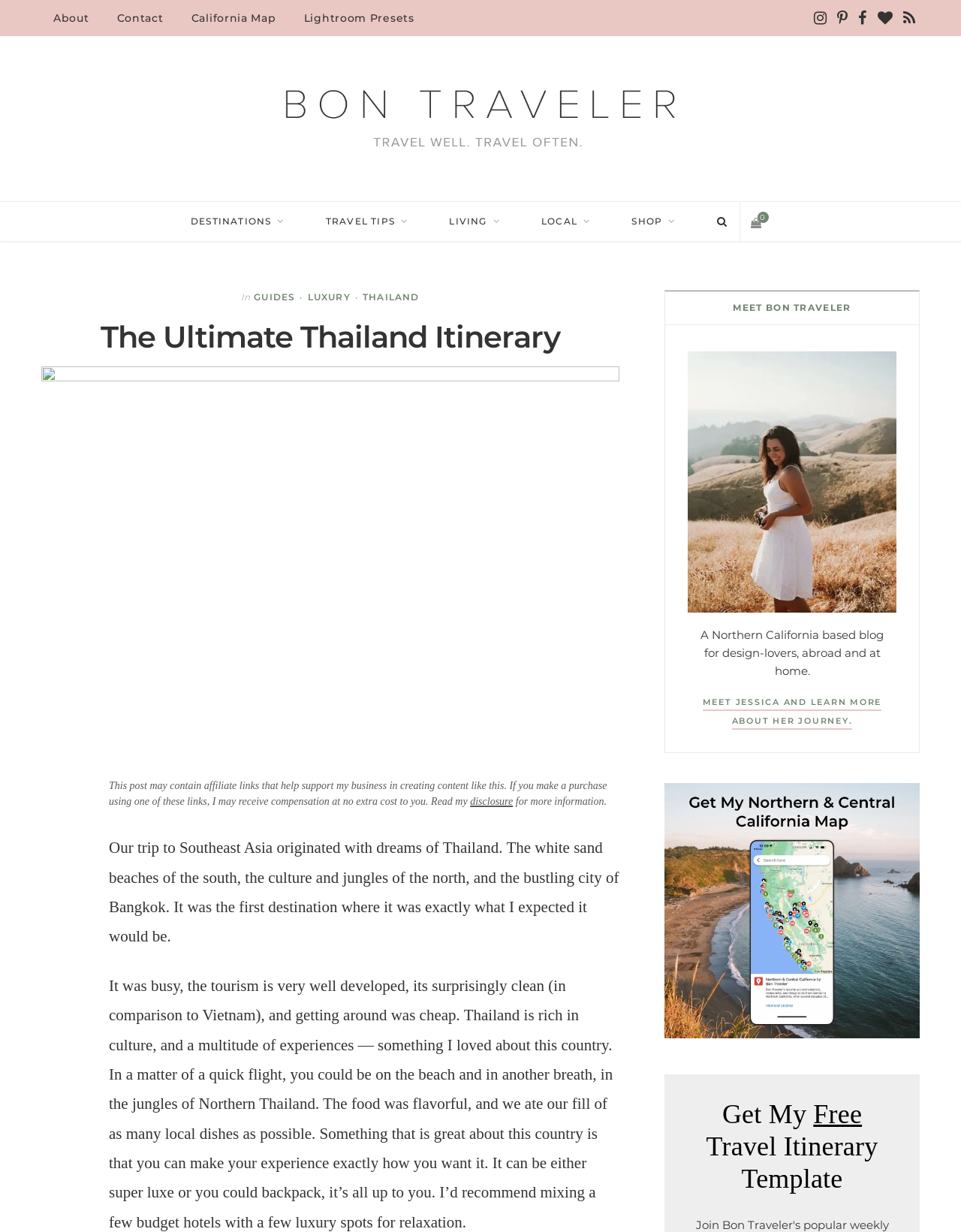Could you determine the bounding box coordinates of the clickable element to complete the instruction: "Read the blog post about Thailand"? Provide the coordinates as four float numbers between 0 and 1, i.e., [left, top, right, bottom].

[0.043, 0.257, 0.645, 0.29]